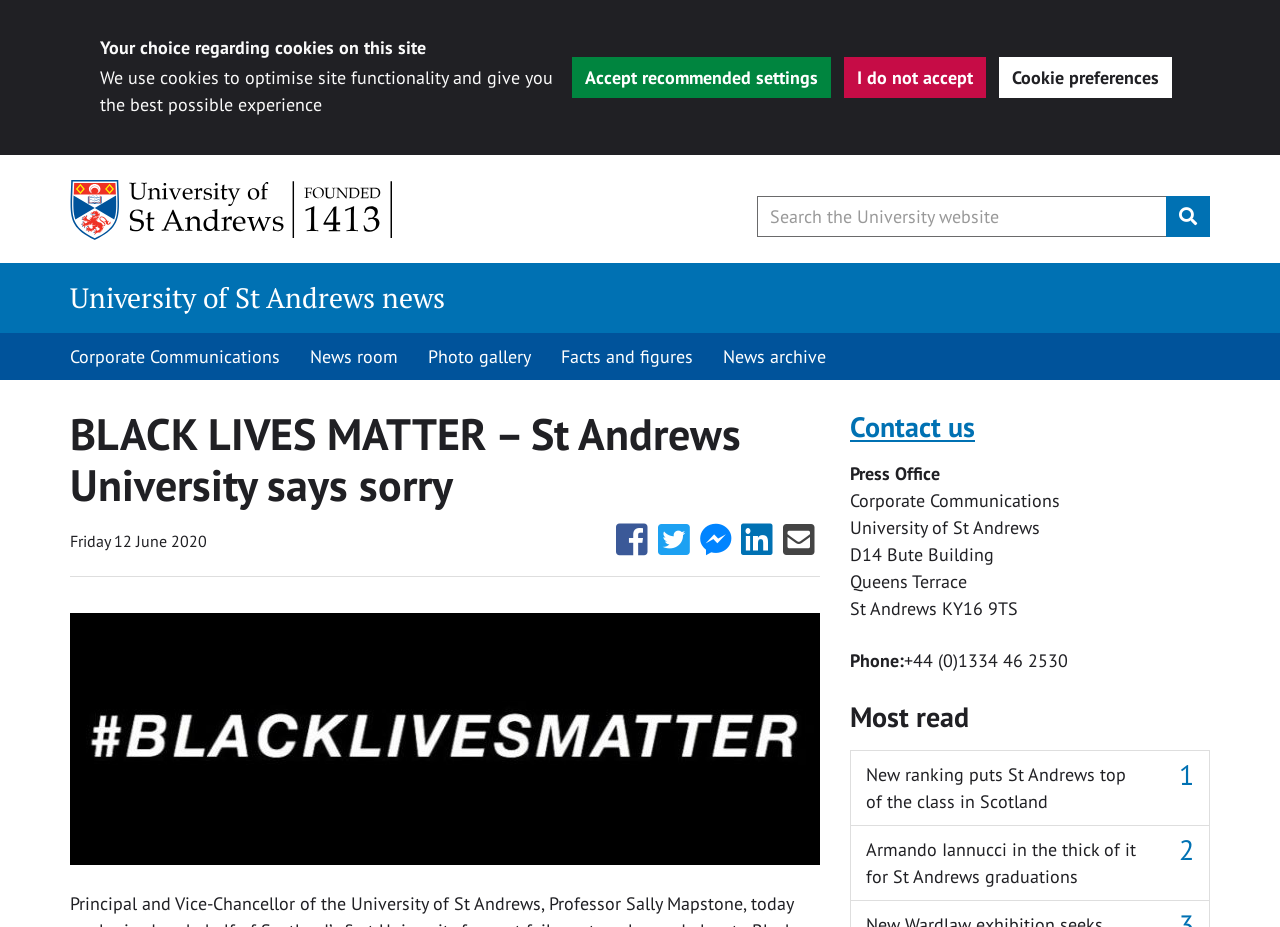Determine the bounding box coordinates of the target area to click to execute the following instruction: "Read New ranking puts St Andrews top of the class in Scotland."

[0.664, 0.809, 0.945, 0.891]